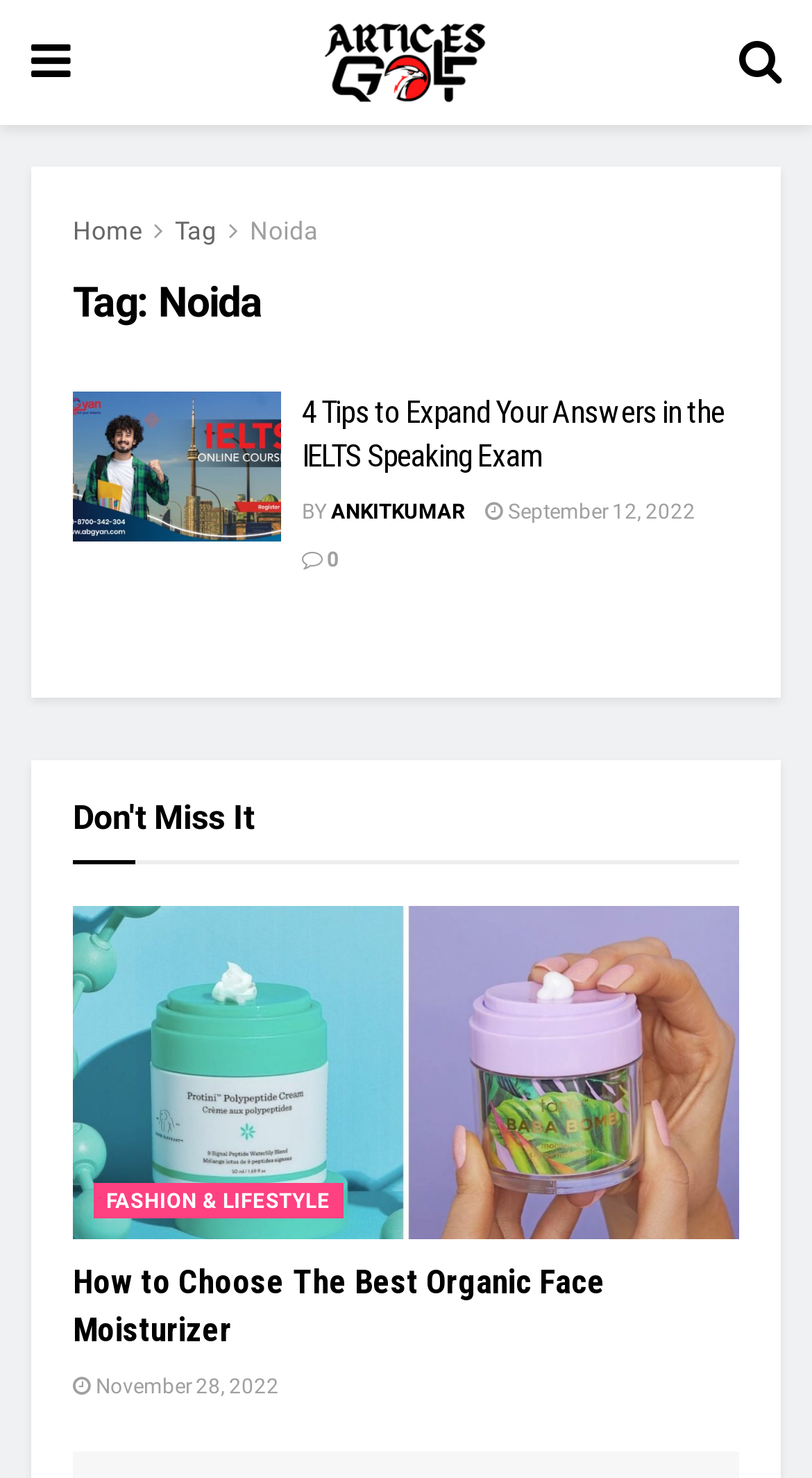What is the category of the second article?
Answer the question with a single word or phrase by looking at the picture.

FASHION & LIFESTYLE